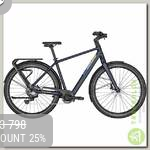Answer the question below using just one word or a short phrase: 
What type of adventures is the E-Vitess Sport Lady E-Trekkingrad suitable for?

Urban and off-road